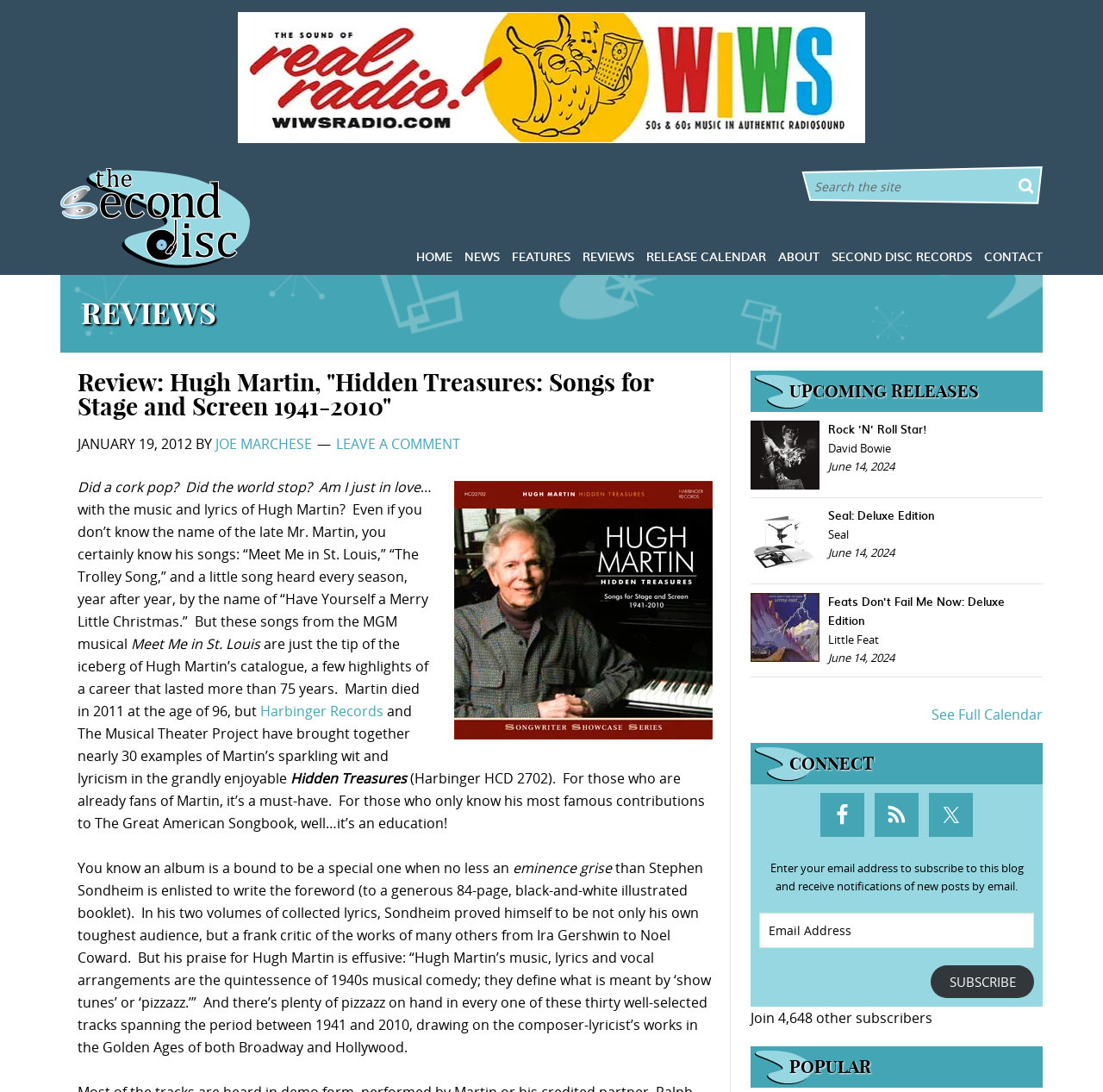Locate the bounding box for the described UI element: "Leave a Comment". Ensure the coordinates are four float numbers between 0 and 1, formatted as [left, top, right, bottom].

[0.305, 0.398, 0.417, 0.415]